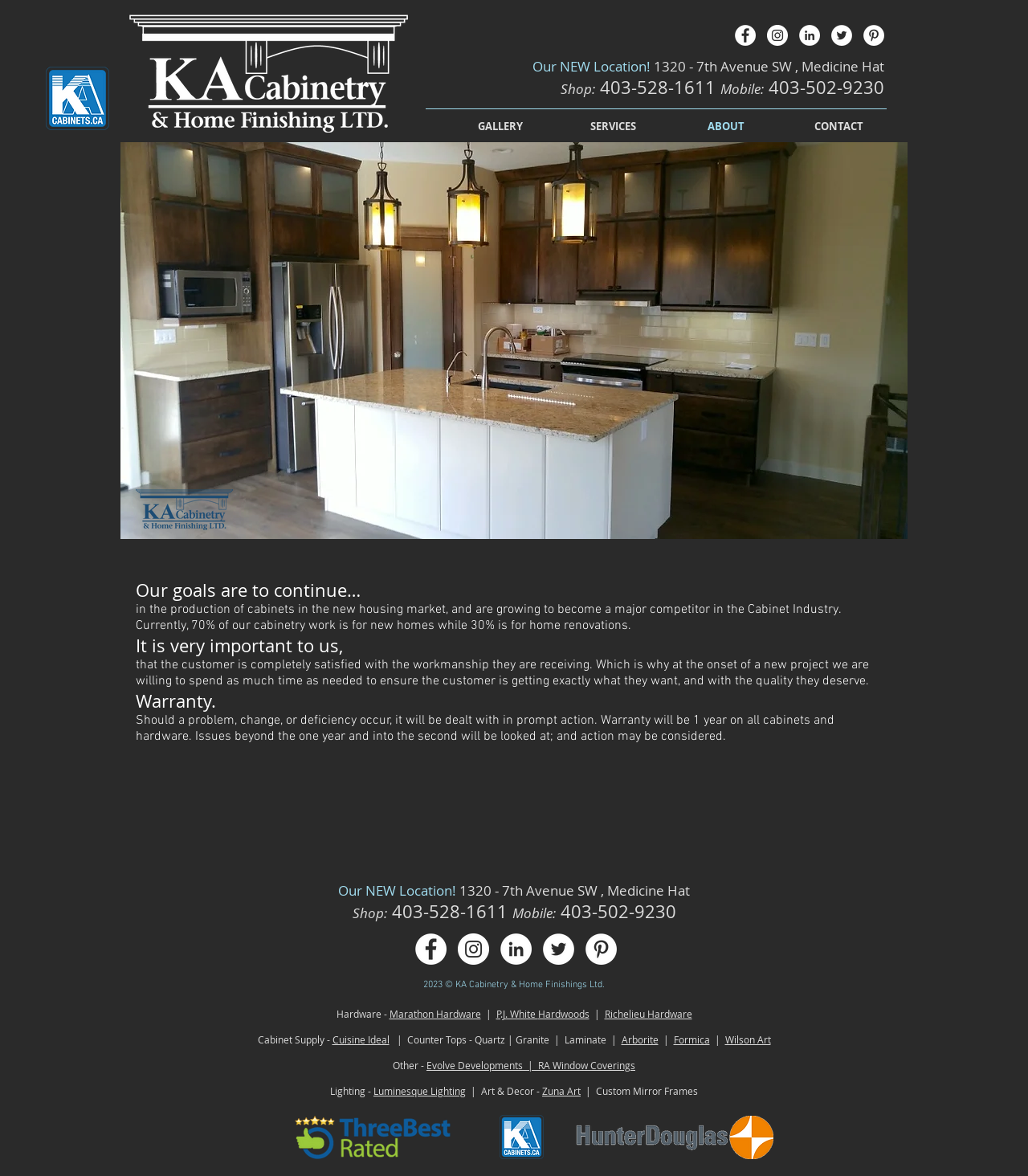Can you pinpoint the bounding box coordinates for the clickable element required for this instruction: "View the GALLERY page"? The coordinates should be four float numbers between 0 and 1, i.e., [left, top, right, bottom].

[0.431, 0.094, 0.541, 0.122]